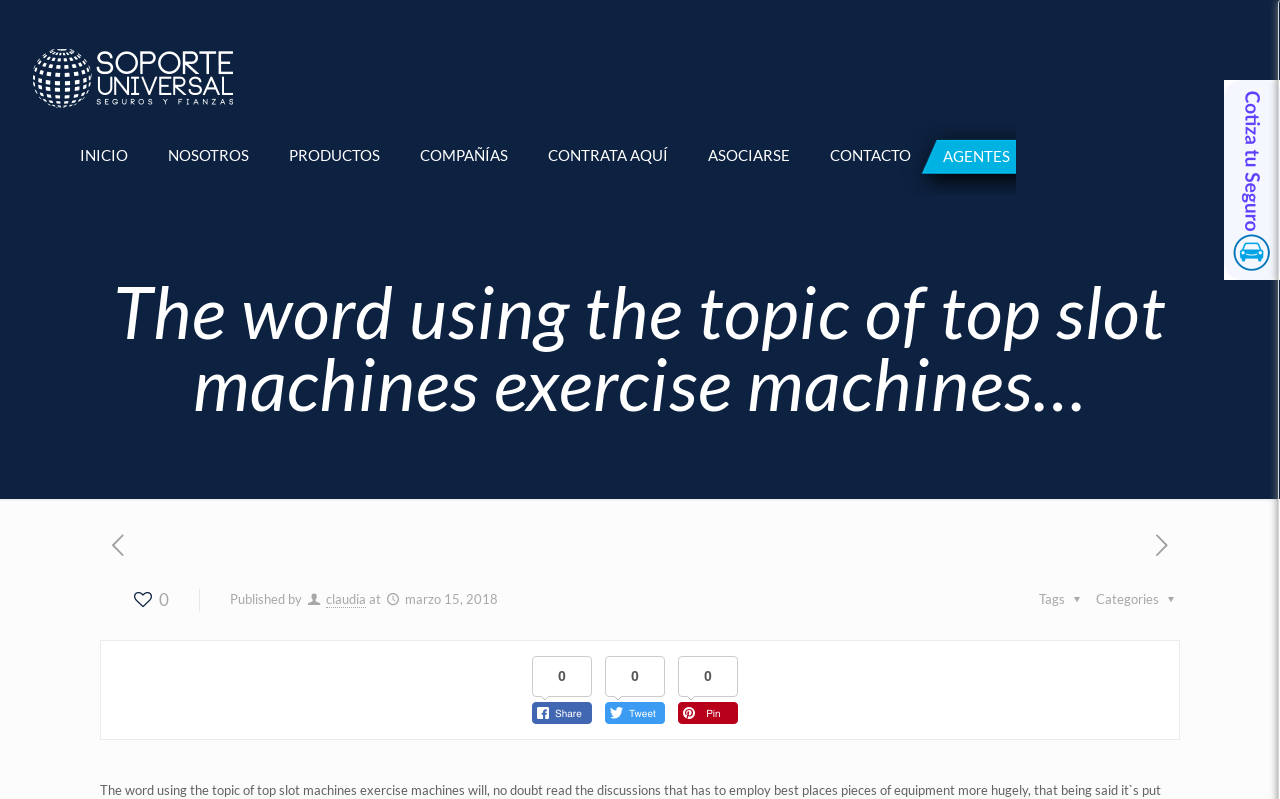Identify the bounding box coordinates of the section to be clicked to complete the task described by the following instruction: "go to inicio page". The coordinates should be four float numbers between 0 and 1, formatted as [left, top, right, bottom].

[0.047, 0.156, 0.115, 0.232]